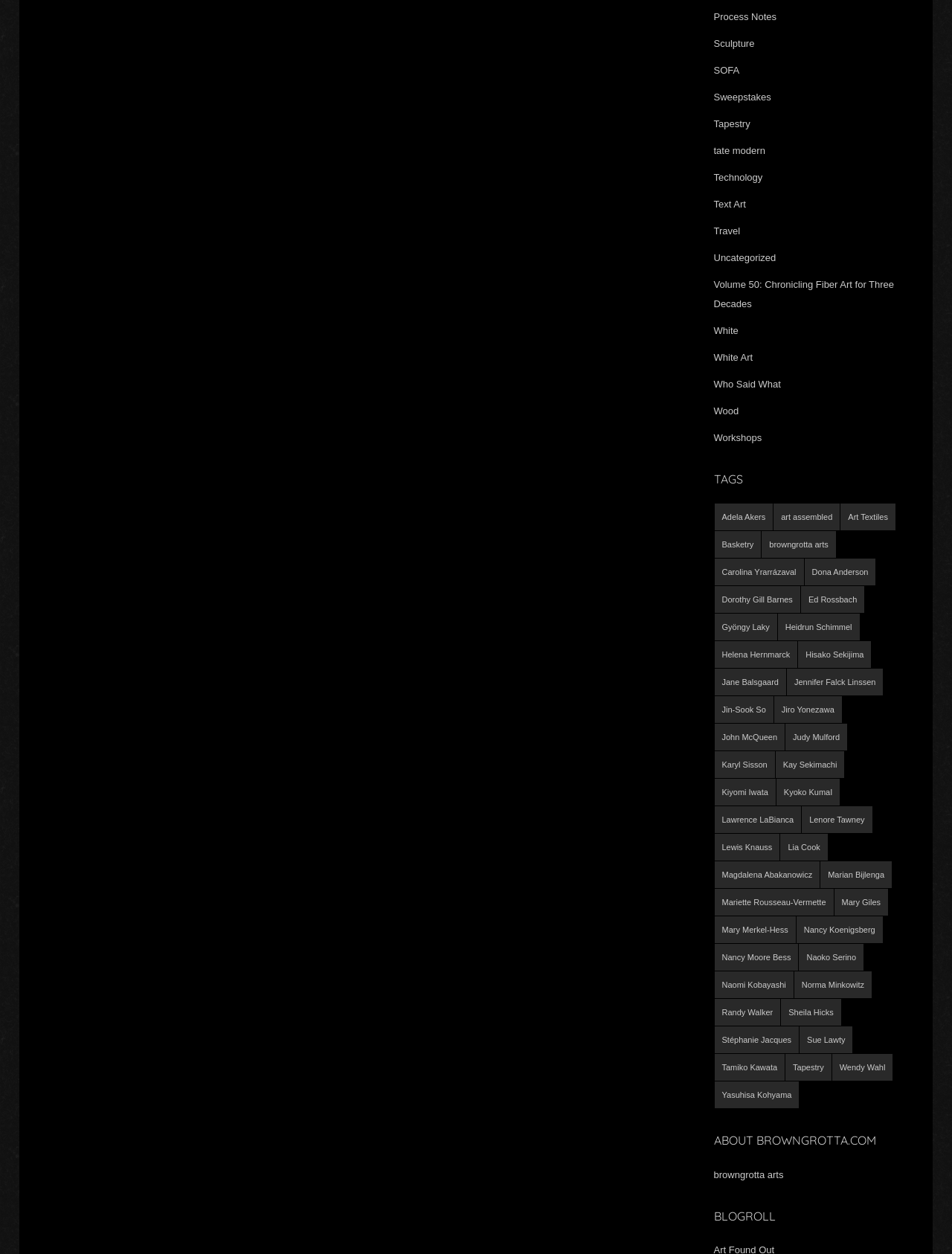Extract the bounding box coordinates of the UI element described by: "Tapestry". The coordinates should include four float numbers ranging from 0 to 1, e.g., [left, top, right, bottom].

[0.825, 0.841, 0.873, 0.862]